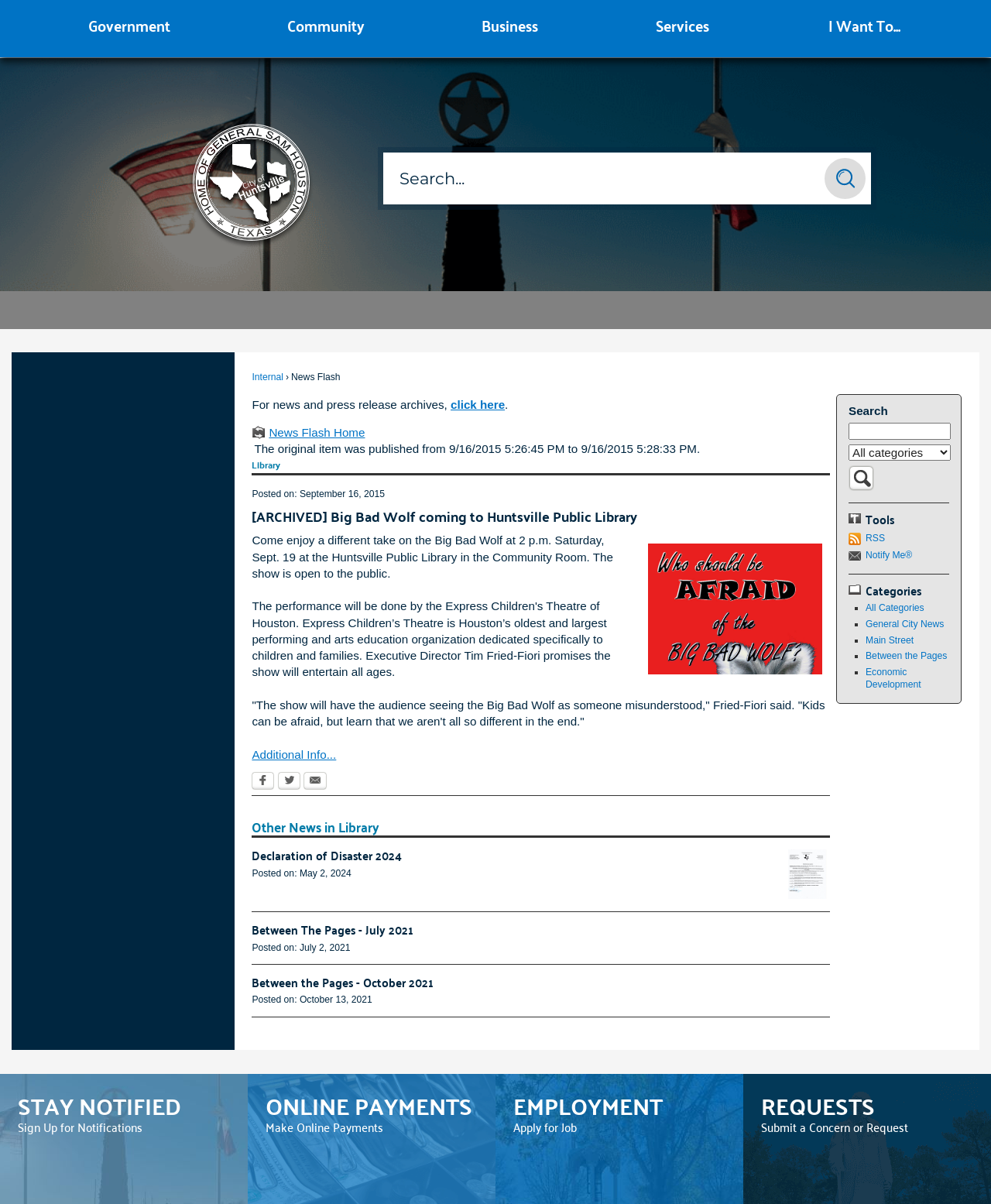Please determine the bounding box coordinates for the element that should be clicked to follow these instructions: "Search for specific terms".

[0.856, 0.351, 0.959, 0.365]